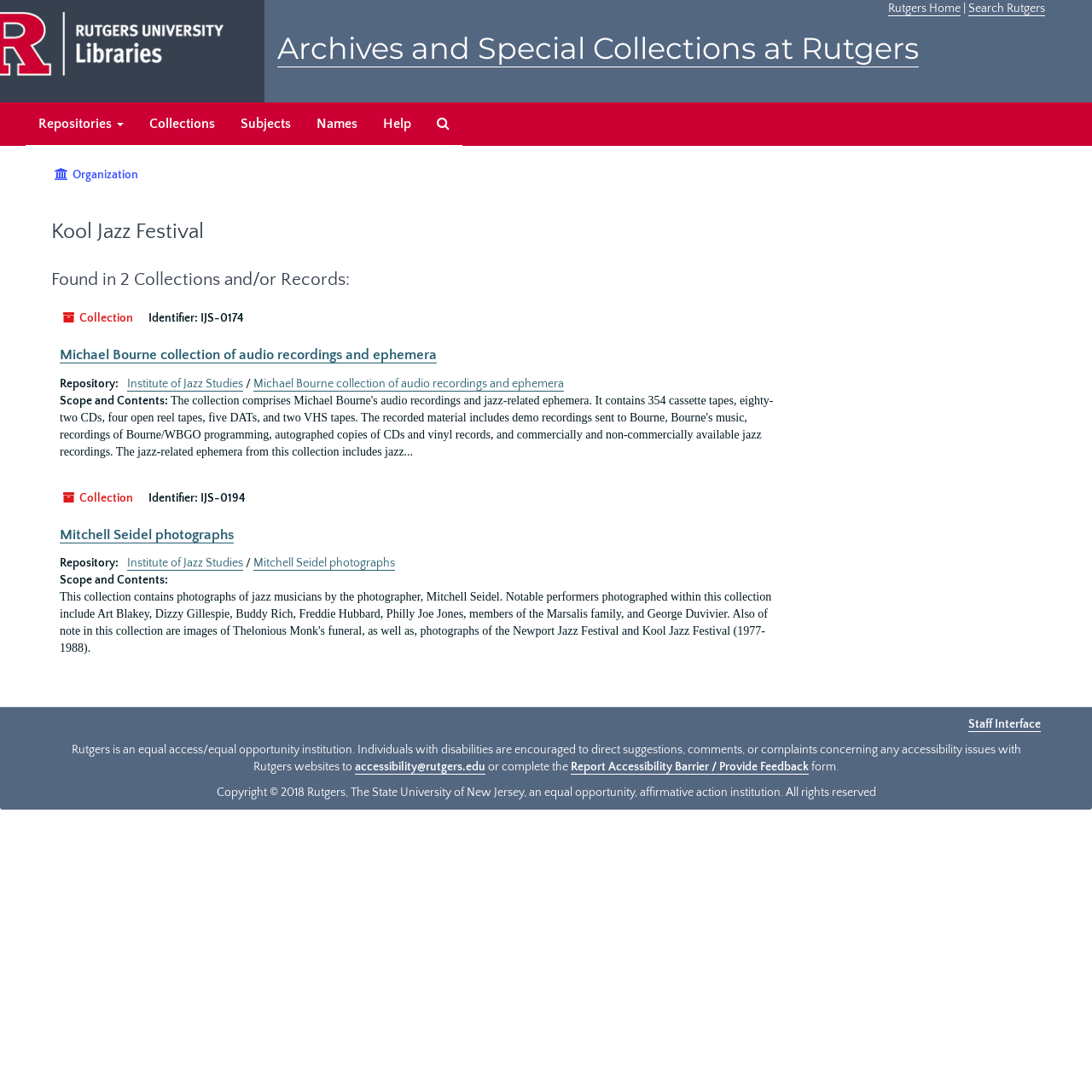Extract the bounding box coordinates for the HTML element that matches this description: "Rutgers Home". The coordinates should be four float numbers between 0 and 1, i.e., [left, top, right, bottom].

[0.813, 0.002, 0.88, 0.015]